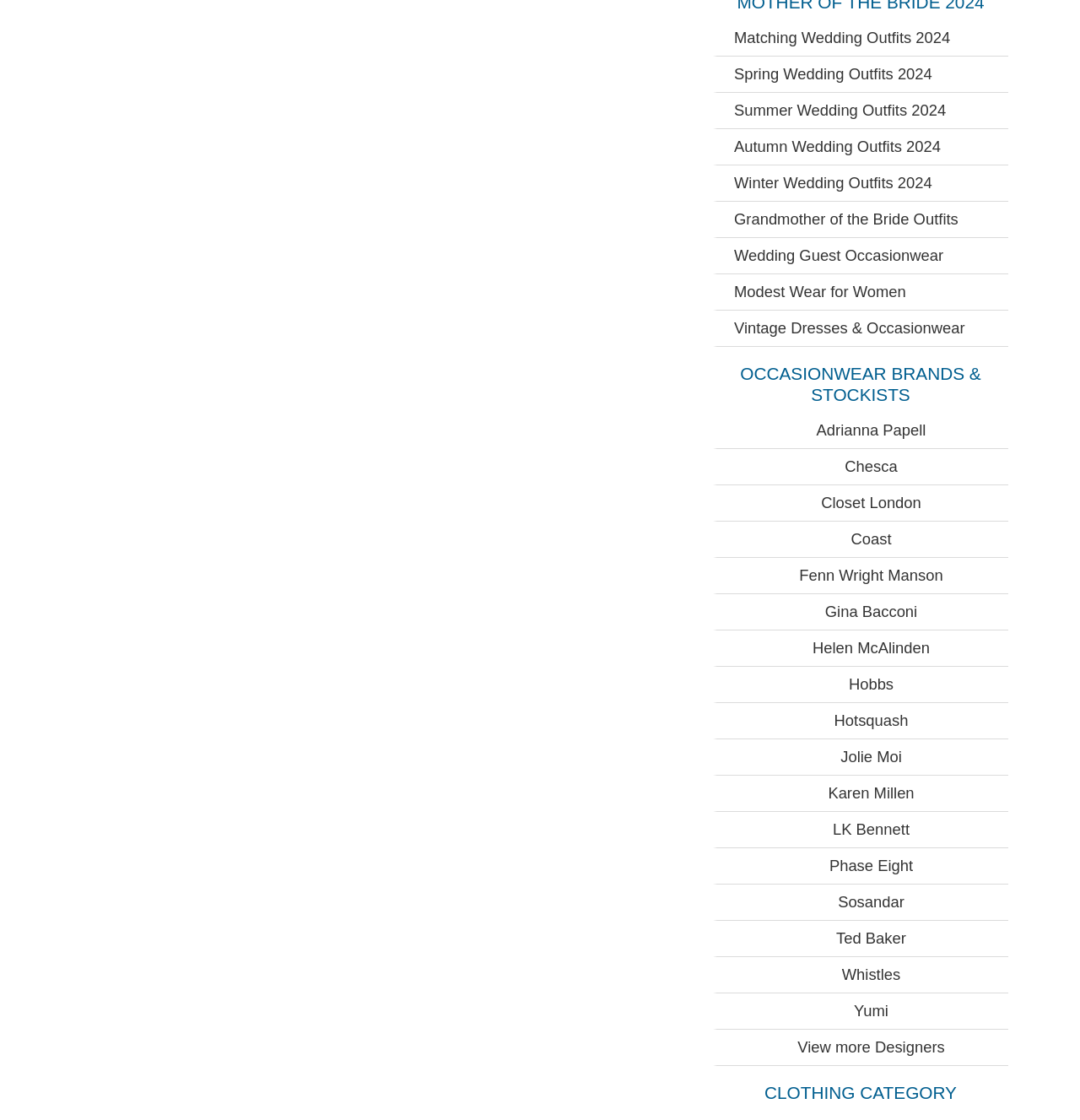Predict the bounding box for the UI component with the following description: "Grandmother of the Bride Outfits".

[0.664, 0.18, 0.934, 0.212]